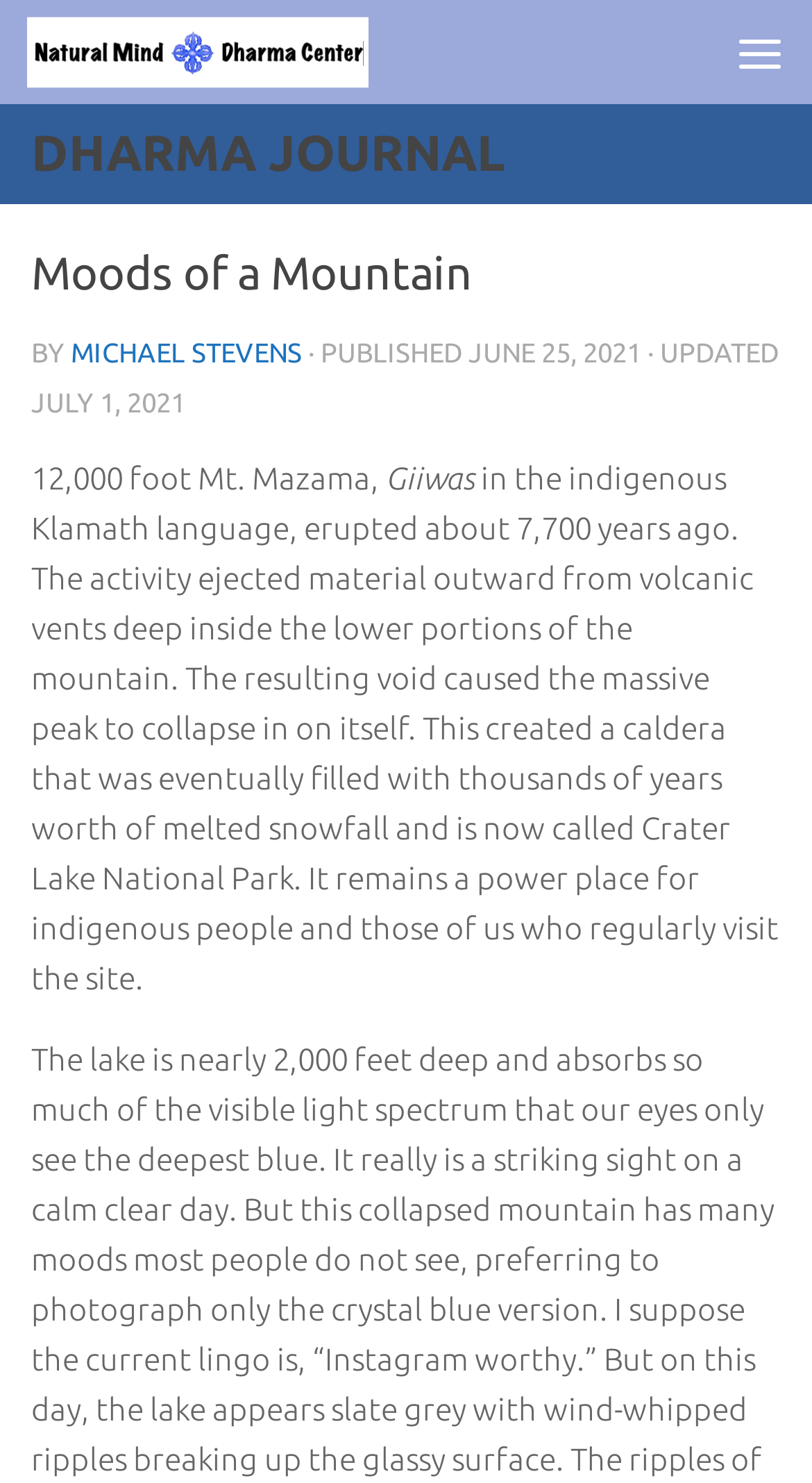Answer the following in one word or a short phrase: 
When was the article last updated?

JULY 1, 2021